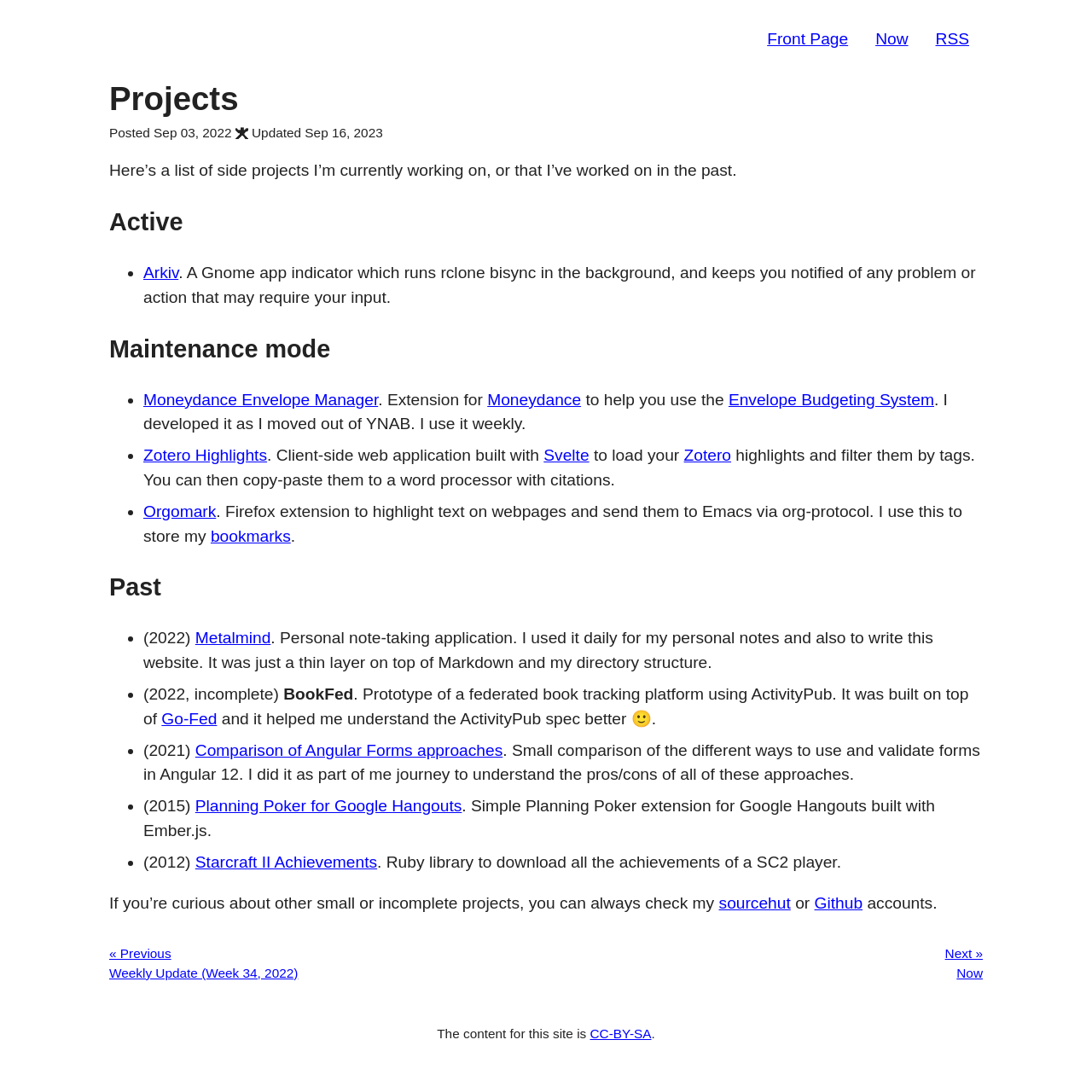Please identify the bounding box coordinates of the element's region that I should click in order to complete the following instruction: "View services". The bounding box coordinates consist of four float numbers between 0 and 1, i.e., [left, top, right, bottom].

None